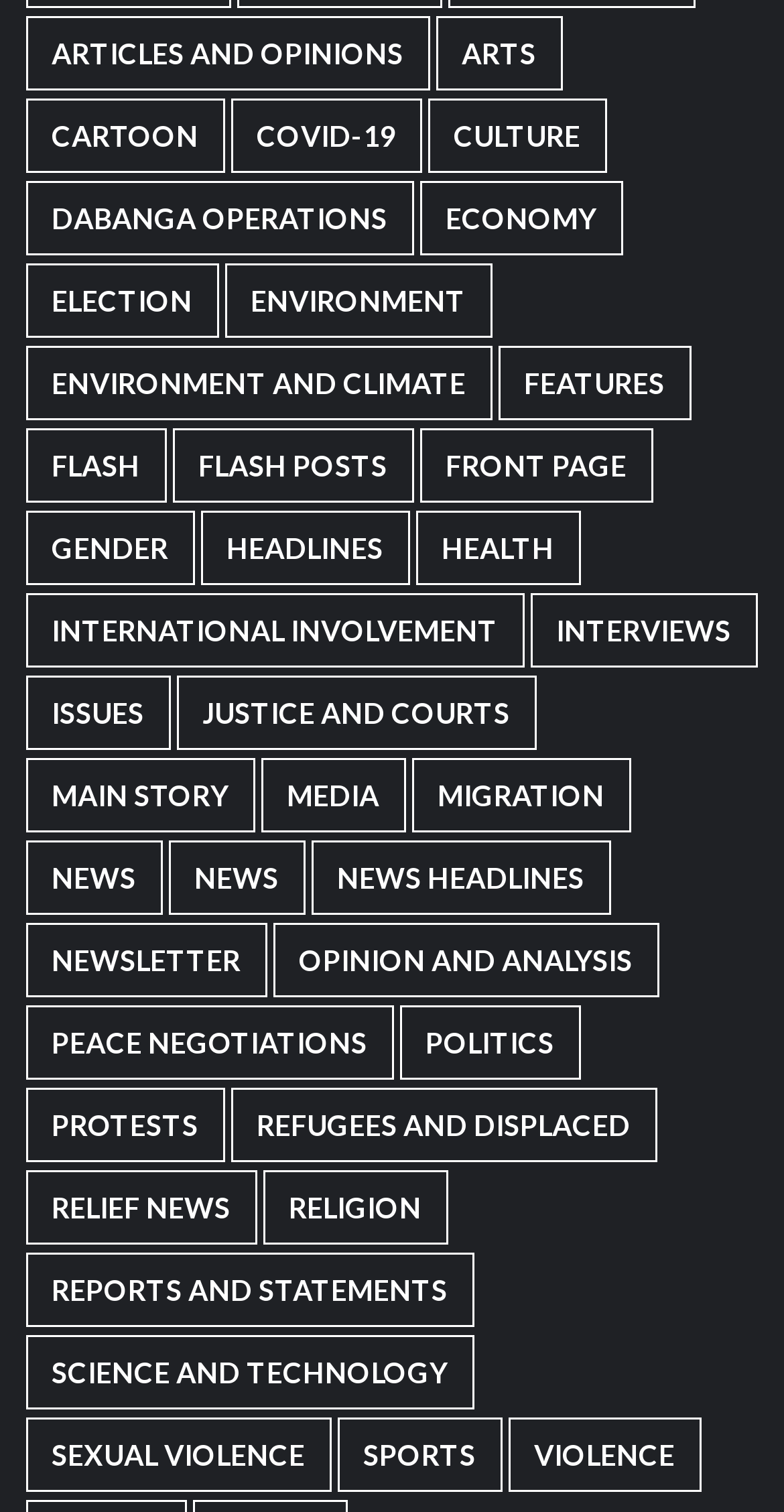Pinpoint the bounding box coordinates of the clickable element needed to complete the instruction: "Click on Articles and Opinions". The coordinates should be provided as four float numbers between 0 and 1: [left, top, right, bottom].

[0.032, 0.011, 0.547, 0.06]